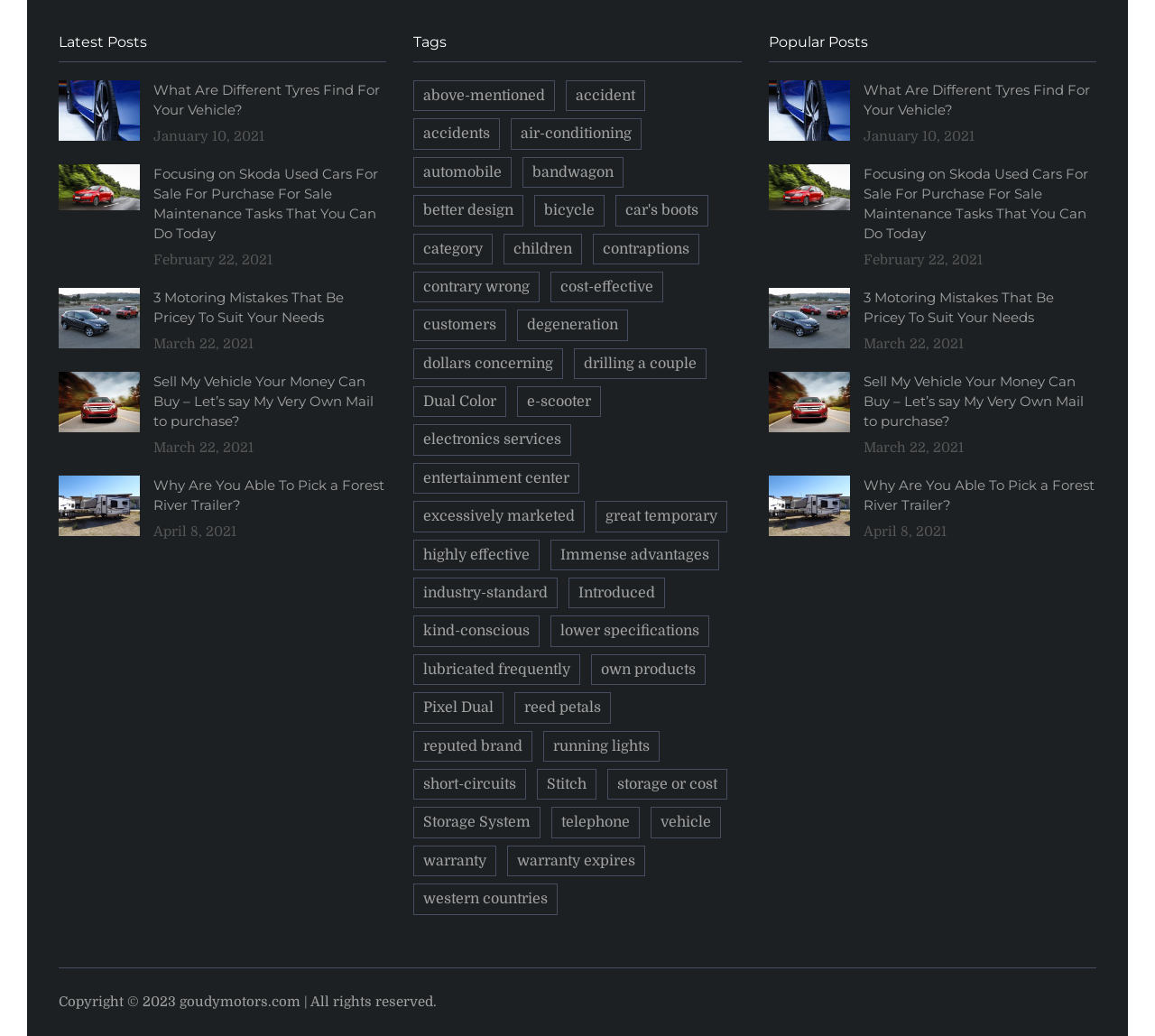Answer the following in one word or a short phrase: 
How many tags are listed on the webpage?

30